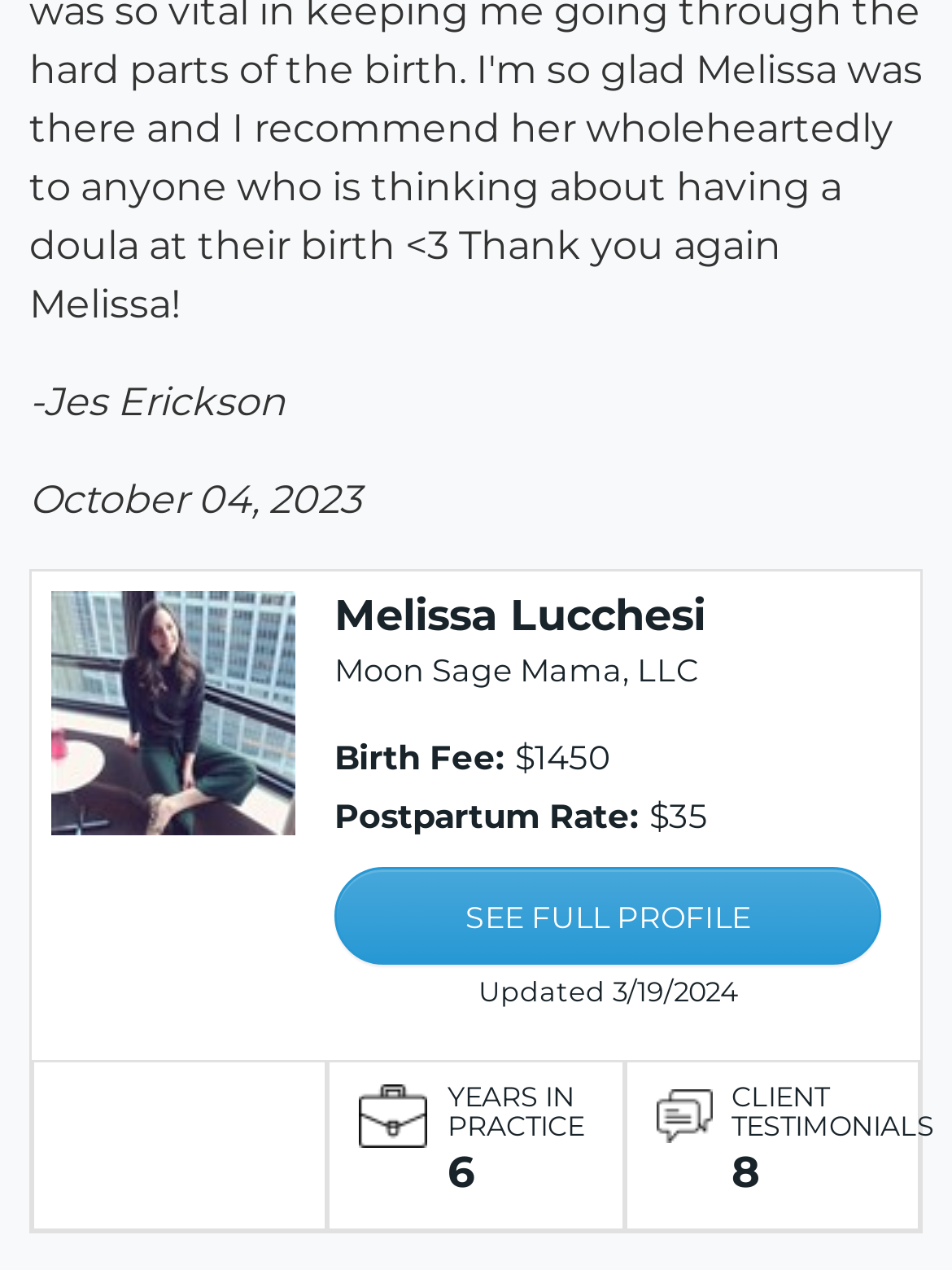How many years of practice is shown?
Refer to the image and give a detailed response to the question.

Although there is an image and a static text element labeled 'YEARS IN PRACTICE', the exact number of years is not specified.